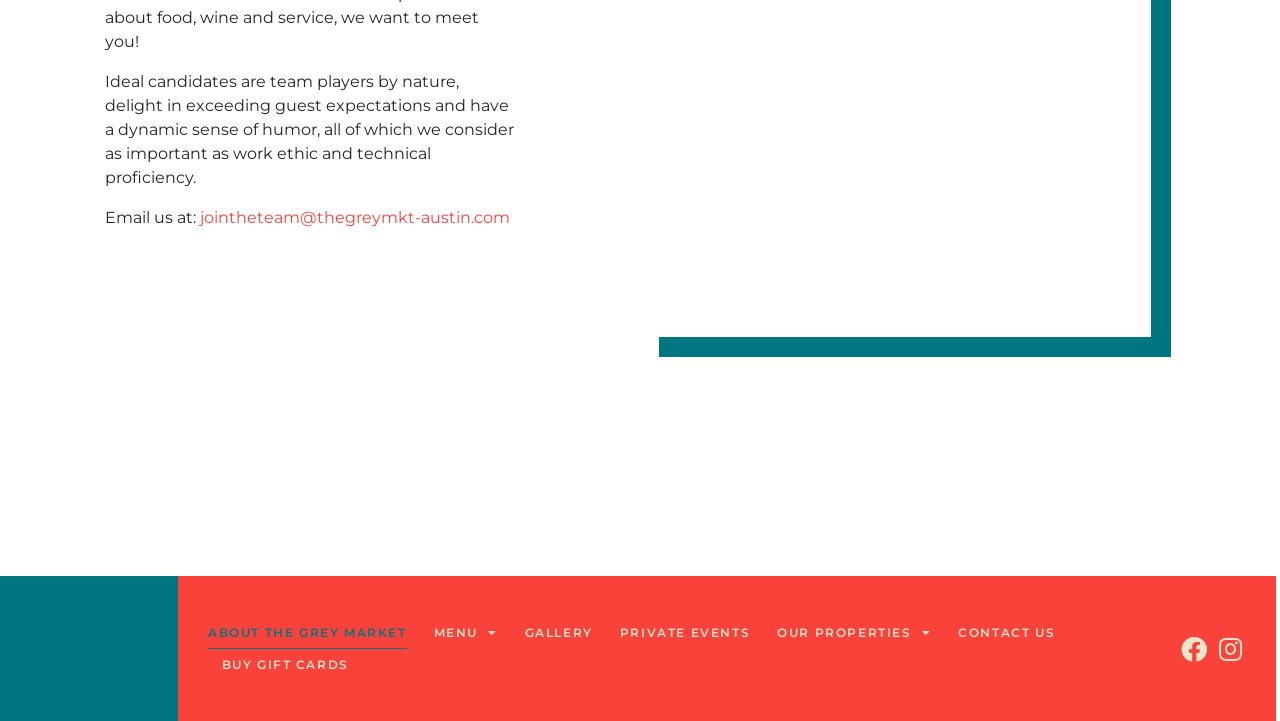What is the characteristic of ideal candidates mentioned in the text?
Using the image, give a concise answer in the form of a single word or short phrase.

team players